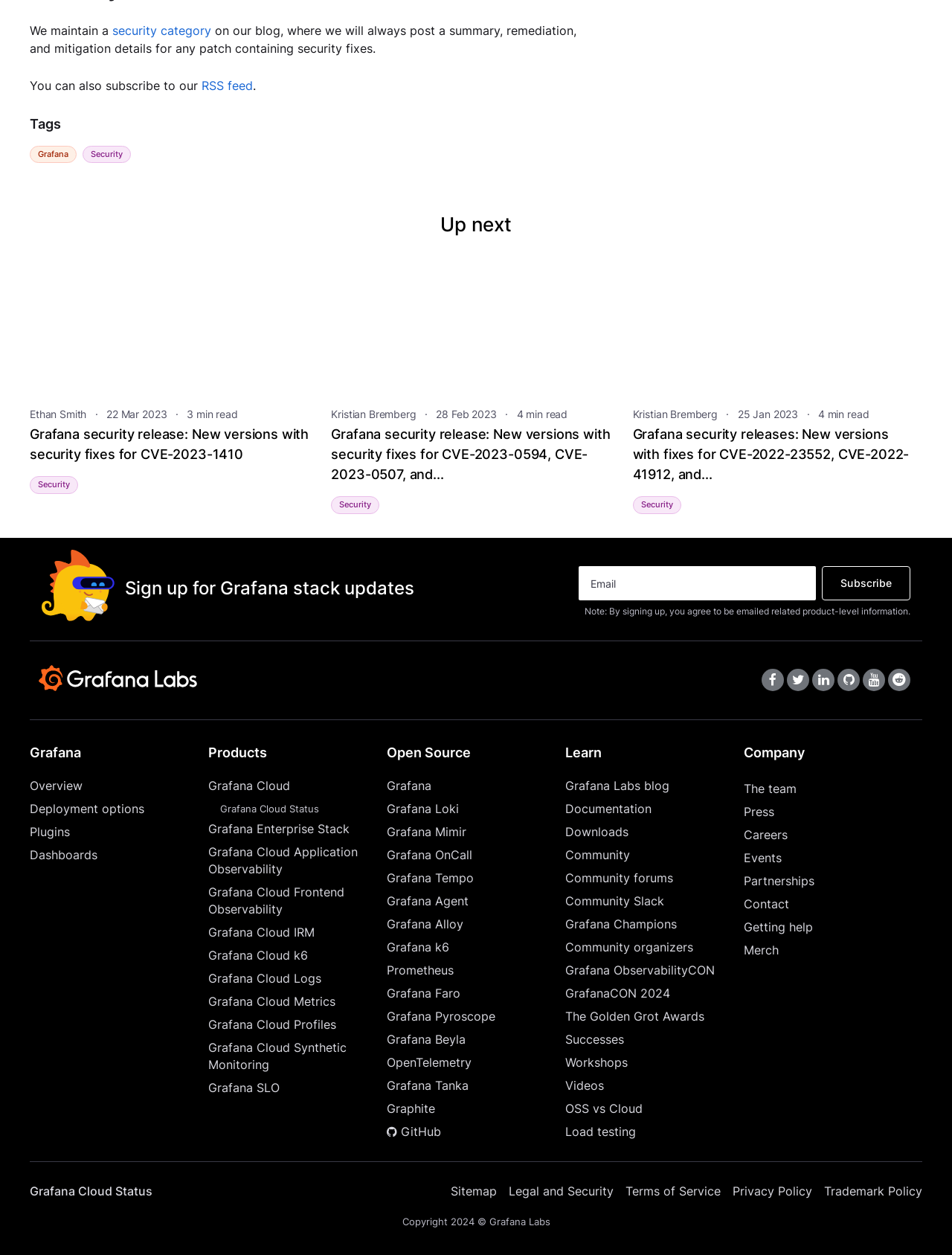Locate the bounding box coordinates of the area that needs to be clicked to fulfill the following instruction: "Visit Grafana Labs on Facebook". The coordinates should be in the format of four float numbers between 0 and 1, namely [left, top, right, bottom].

[0.8, 0.533, 0.823, 0.551]